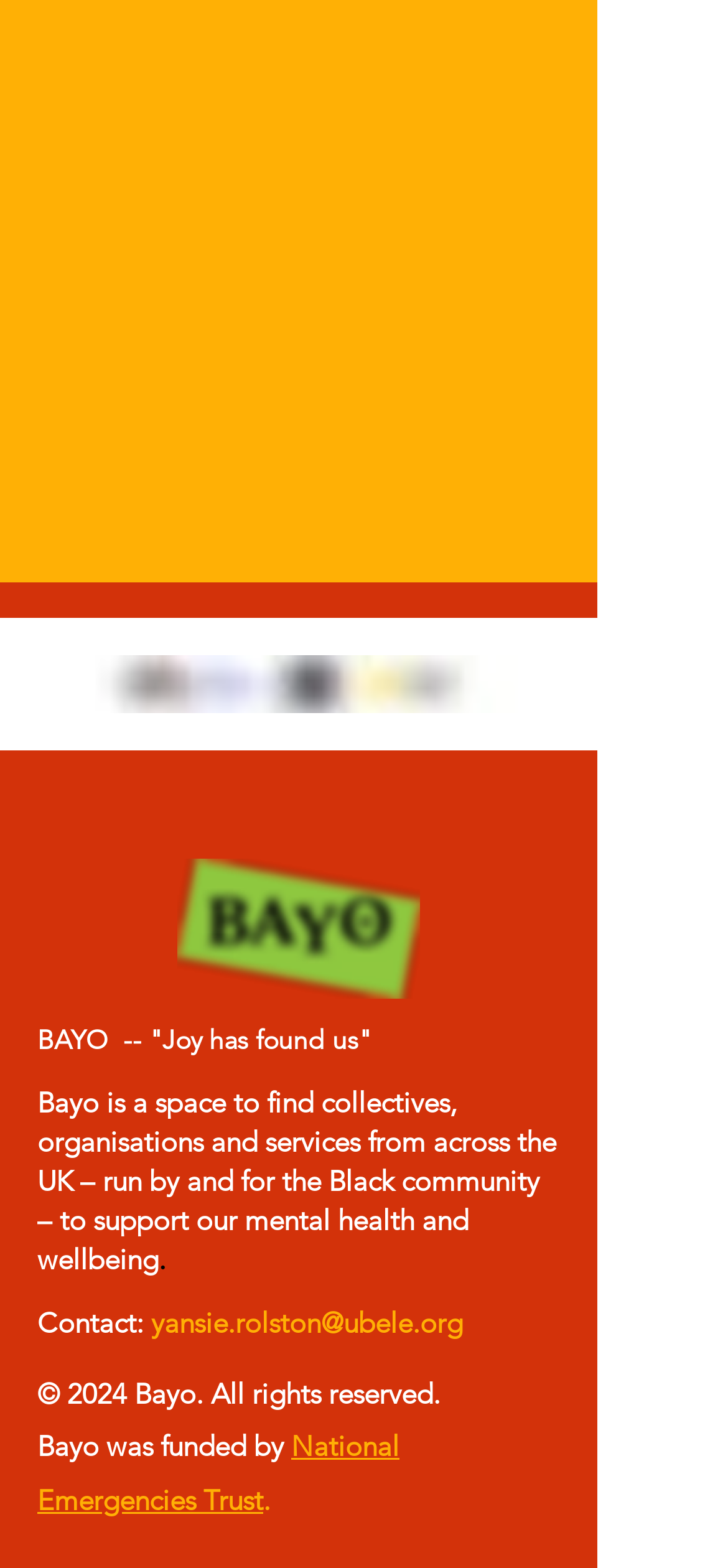Given the description "yansie.rolston@ubele.org", determine the bounding box of the corresponding UI element.

[0.208, 0.832, 0.636, 0.855]